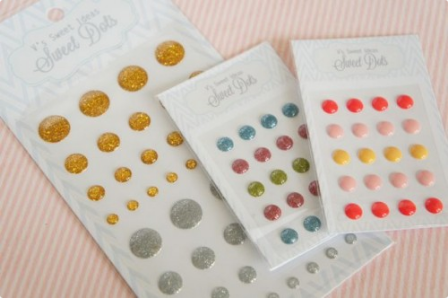When will the Sweet Dots be available for purchase?
Deliver a detailed and extensive answer to the question.

According to the caption, the Sweet Dots will be available for purchase starting Monday, March 31st, which is the specific date mentioned in the announcement.